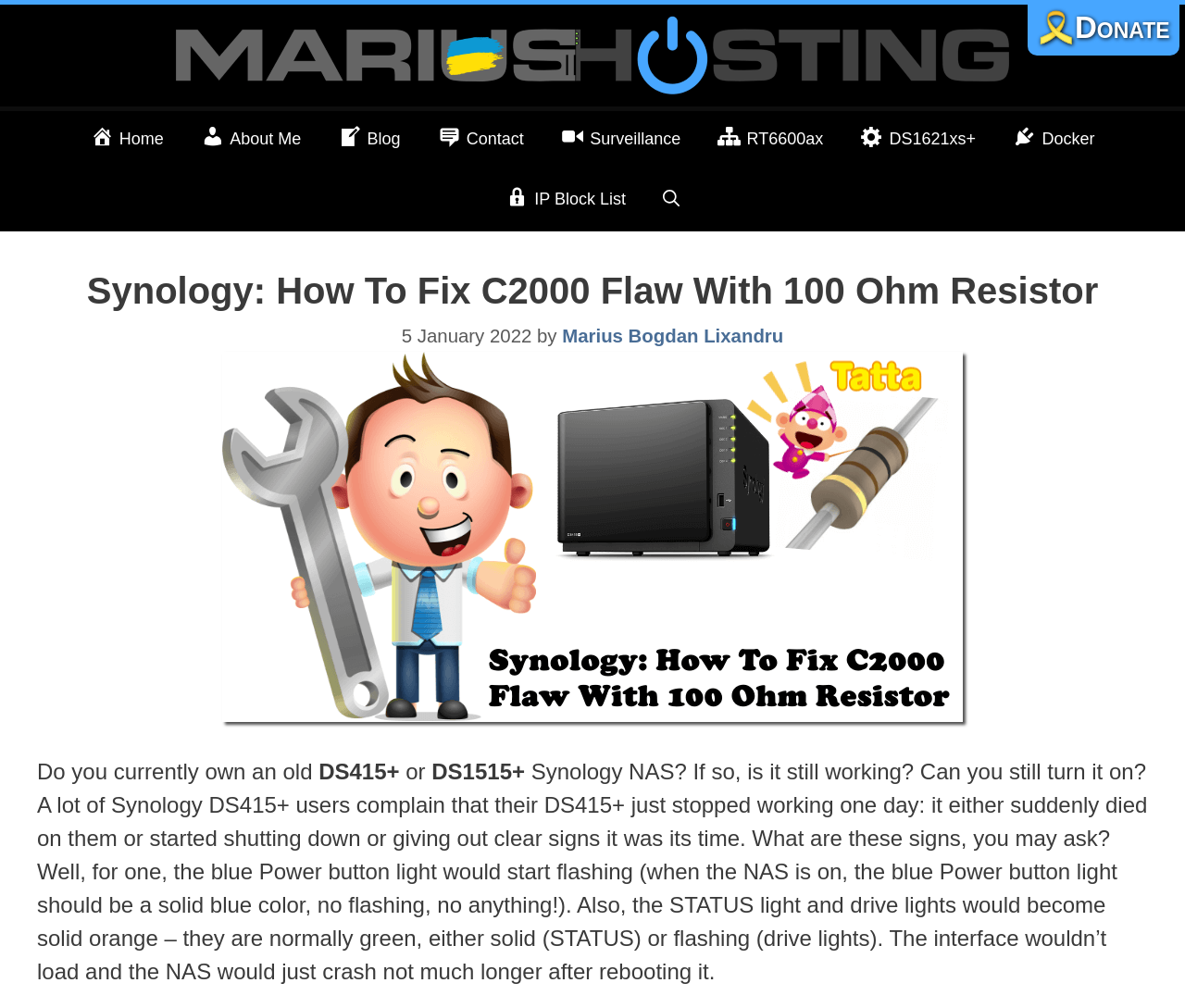Give a comprehensive overview of the webpage, including key elements.

The webpage is a guide on how to fix a known issue with Synology NAS DS415+ and 100 ohm Resistor. At the top, there is a banner with a link to "Marius Hosting" and an image with the same name. Below the banner, there is a navigation menu with 9 links: "Home", "About Me", "Blog", "Contact", "Surveillance", "RT6600ax", "DS1621xs+", "Docker", and "IP Block List". 

On the right side of the navigation menu, there is a link to "Open Search Bar" and another link to "Donate" with a flag emoji. 

The main content of the webpage starts with a heading that reads "Synology: How To Fix C2000 Flaw With 100 Ohm Resistor". Below the heading, there is a time stamp indicating that the article was published on "5 January 2022" and the author's name, "Marius Bogdan Lixandru". 

There is an image related to the article's topic, taking up a significant portion of the page. The article begins by asking if the reader owns an old Synology NAS DS415+ or DS1515+ and if it is still working. It then describes the signs of a faulty NAS, including a flashing blue Power button light, solid orange STATUS light and drive lights, and the interface not loading.